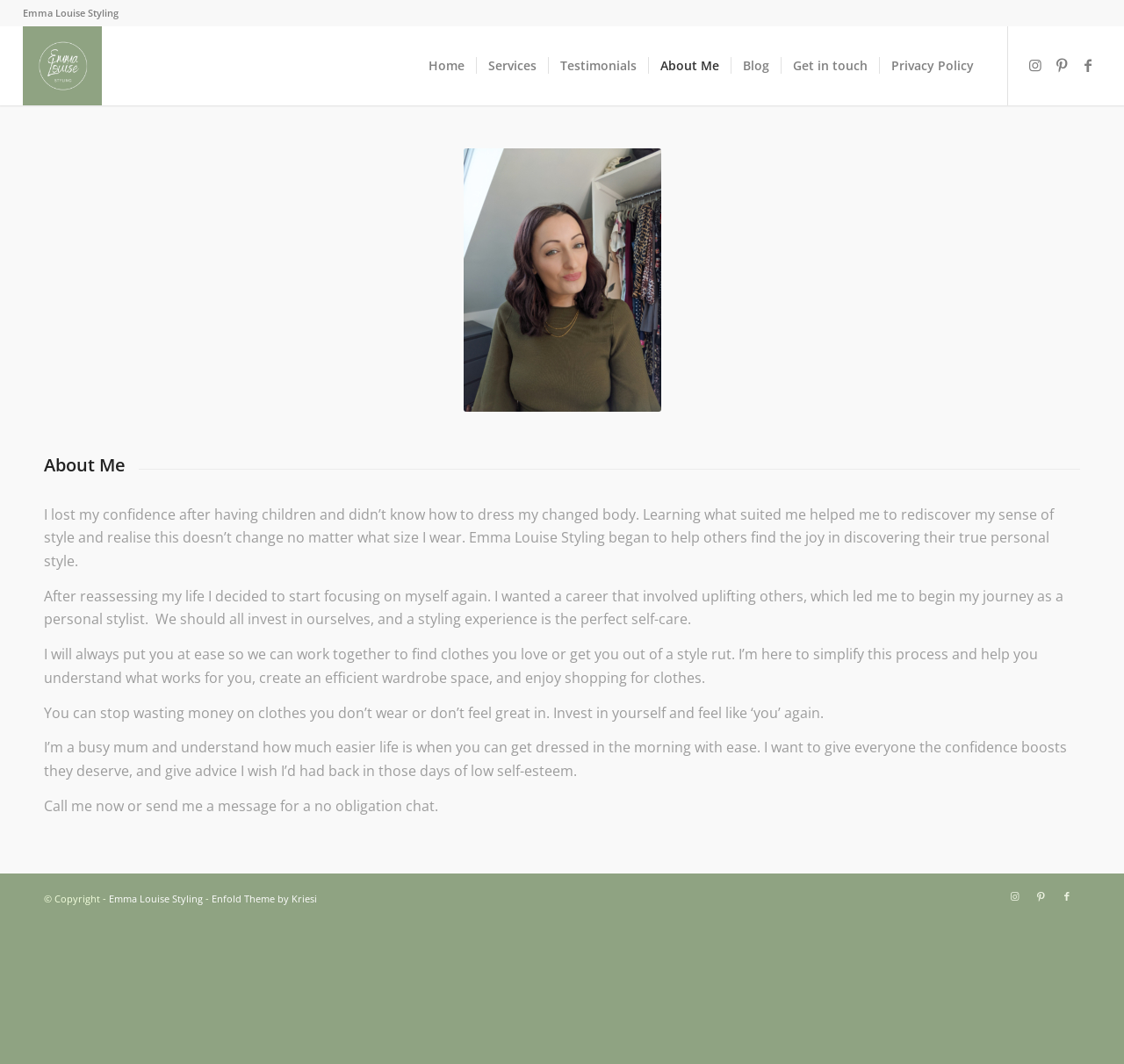What is the main topic of the 'About Me' section?
Provide a comprehensive and detailed answer to the question.

The main topic of the 'About Me' section can be inferred by reading the static text elements within the section, which describe the personal stylist's journey and experiences in finding her sense of style and becoming a personal stylist.